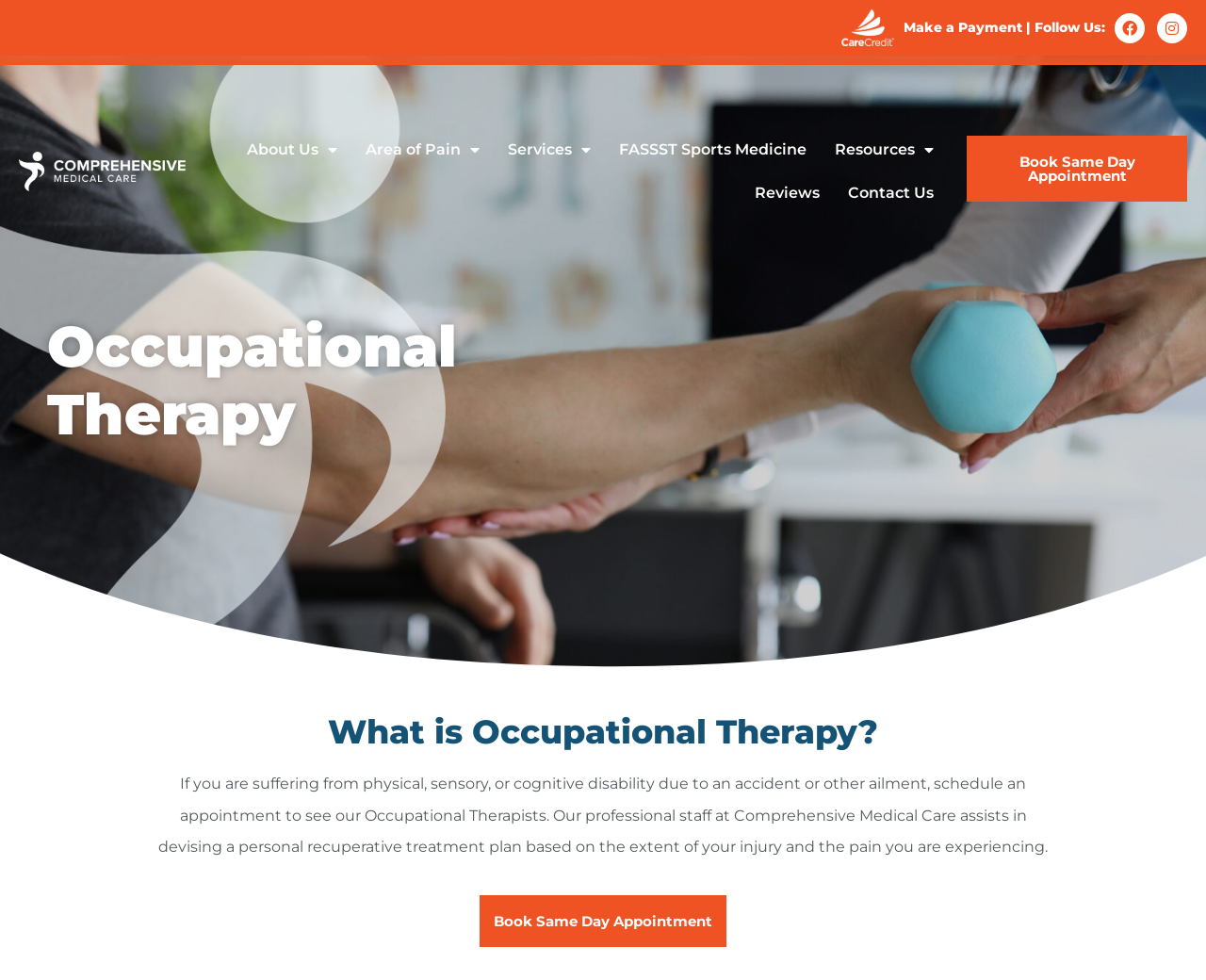What social media platforms can I follow?
Refer to the image and offer an in-depth and detailed answer to the question.

The webpage contains links to Facebook and Instagram, located at [0.924, 0.013, 0.949, 0.044] and [0.959, 0.013, 0.984, 0.044] respectively, indicating that users can follow the organization on these social media platforms.